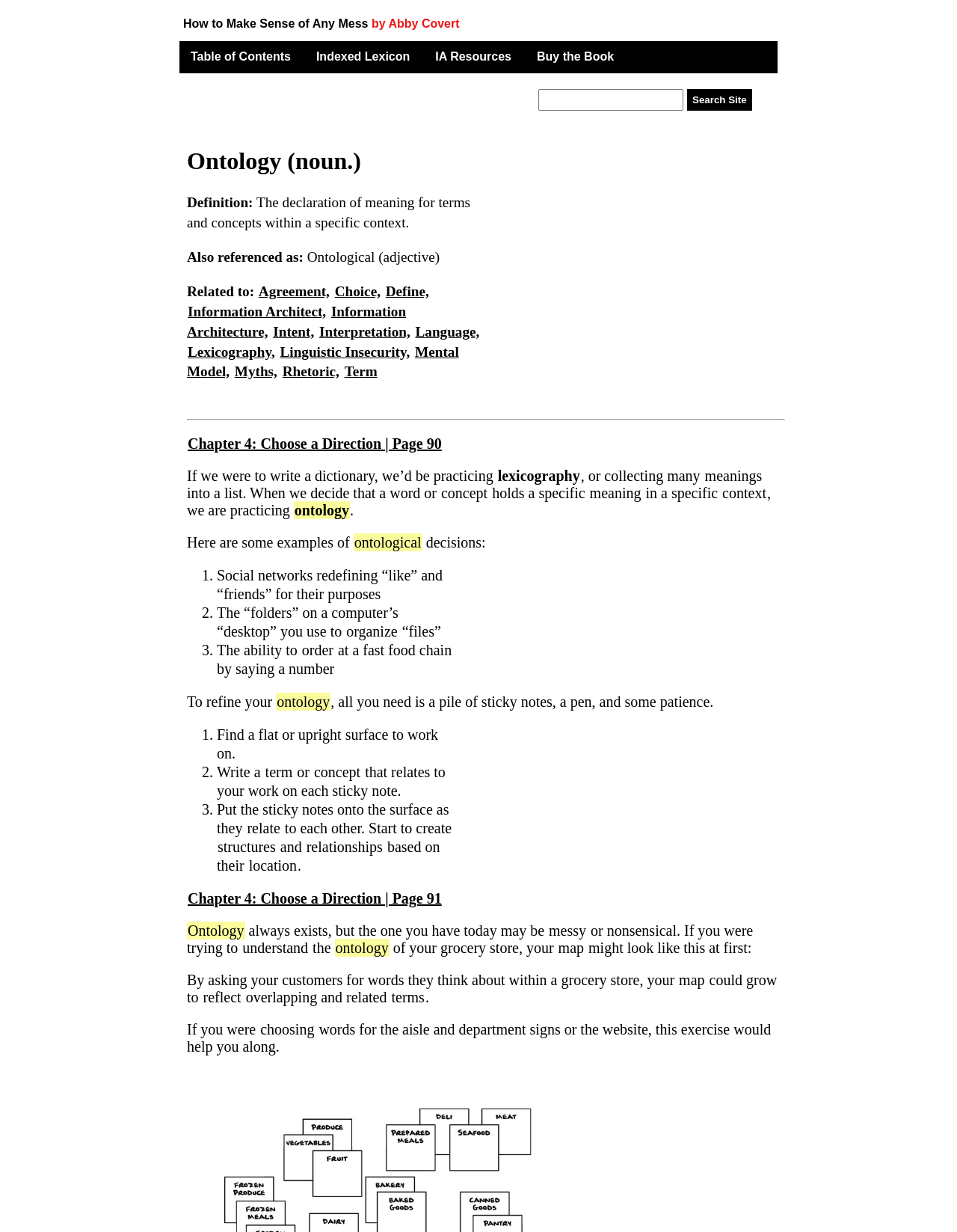Find the bounding box coordinates of the element to click in order to complete the given instruction: "Read the definition of Ontology."

[0.195, 0.158, 0.264, 0.171]